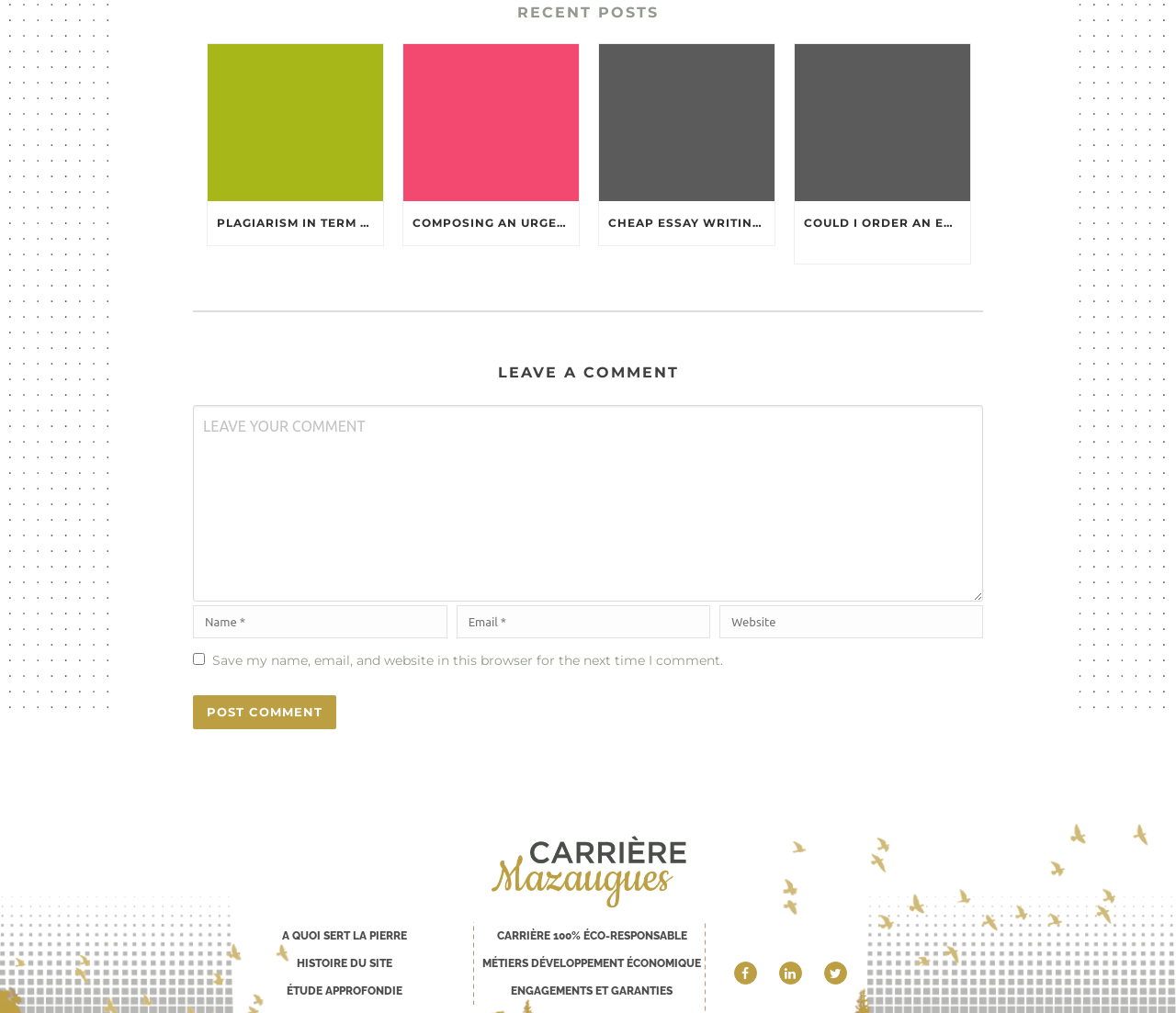How many recent posts are listed?
Could you answer the question in a detailed manner, providing as much information as possible?

I counted the number of links with text starting with 'Plagiarism', 'Composing', 'Cheap', 'Could', and found 5 recent posts listed.